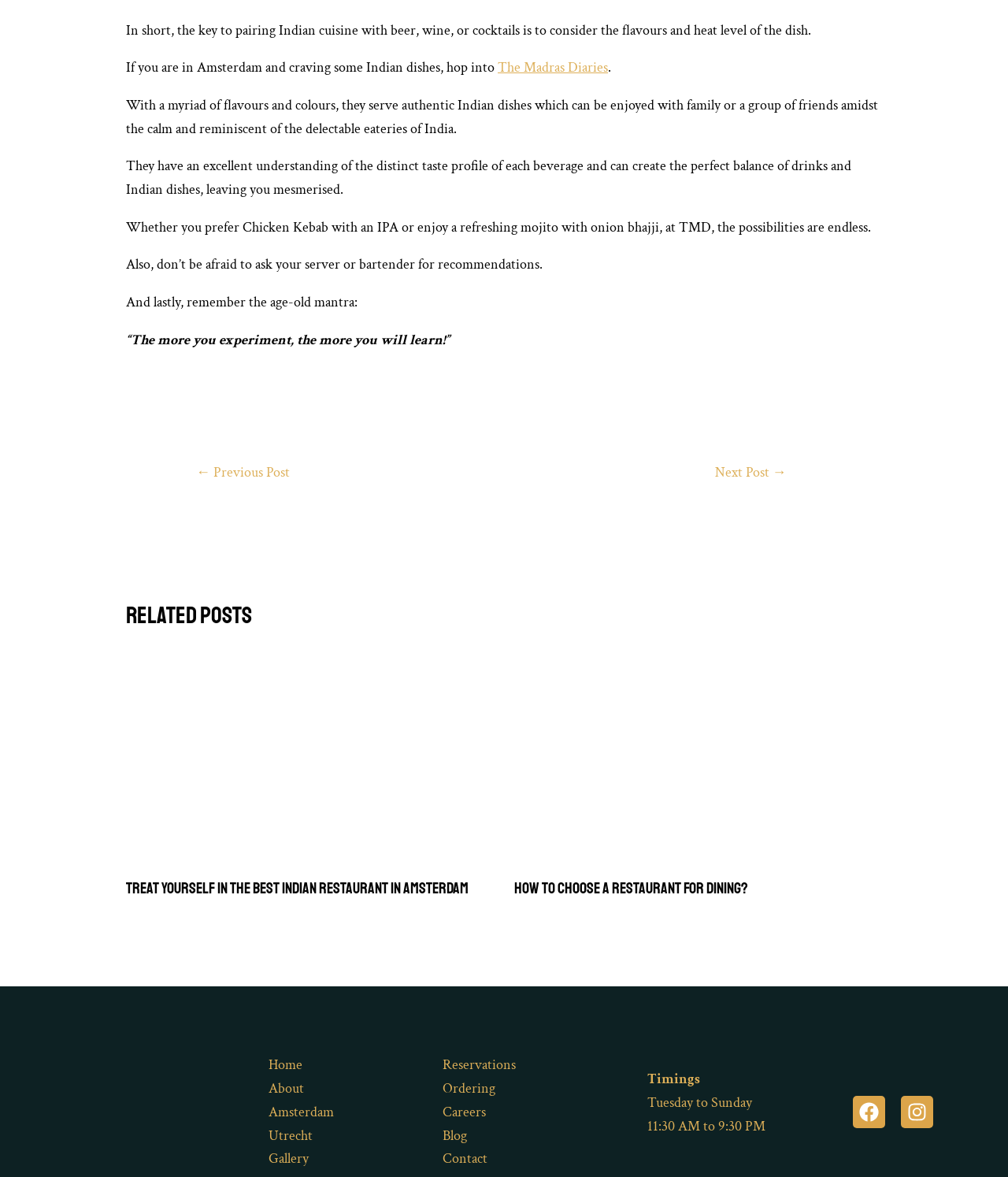What is the timing of the restaurant on Tuesday to Sunday?
Can you provide a detailed and comprehensive answer to the question?

The answer can be found at the bottom of the webpage, where it lists the timings of the restaurant, specifying that on Tuesday to Sunday, the restaurant is open from 11:30 AM to 9:30 PM.